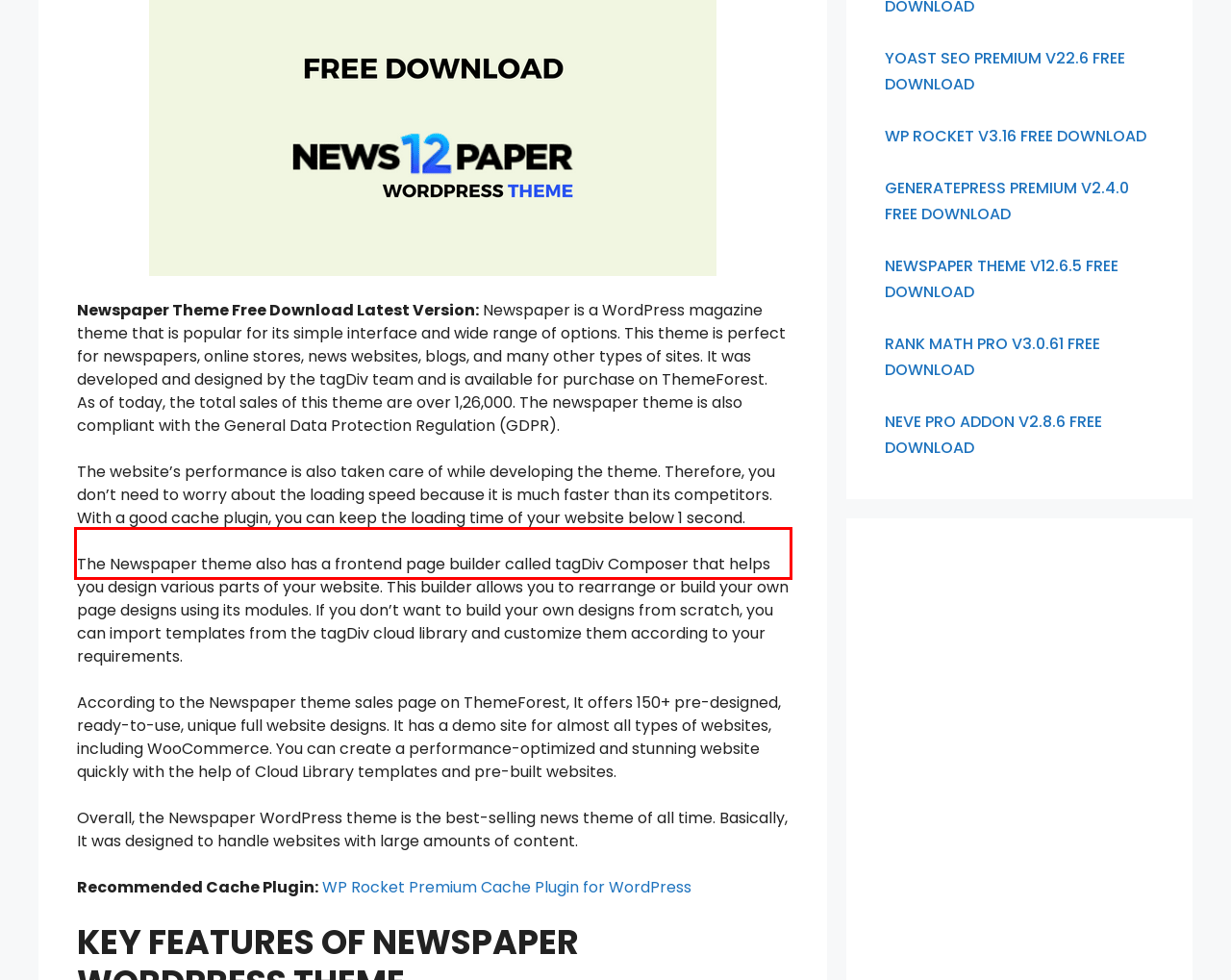Please perform OCR on the text within the red rectangle in the webpage screenshot and return the text content.

Overall, the Newspaper WordPress theme is the best-selling news theme of all time. Basically, It was designed to handle websites with large amounts of content.